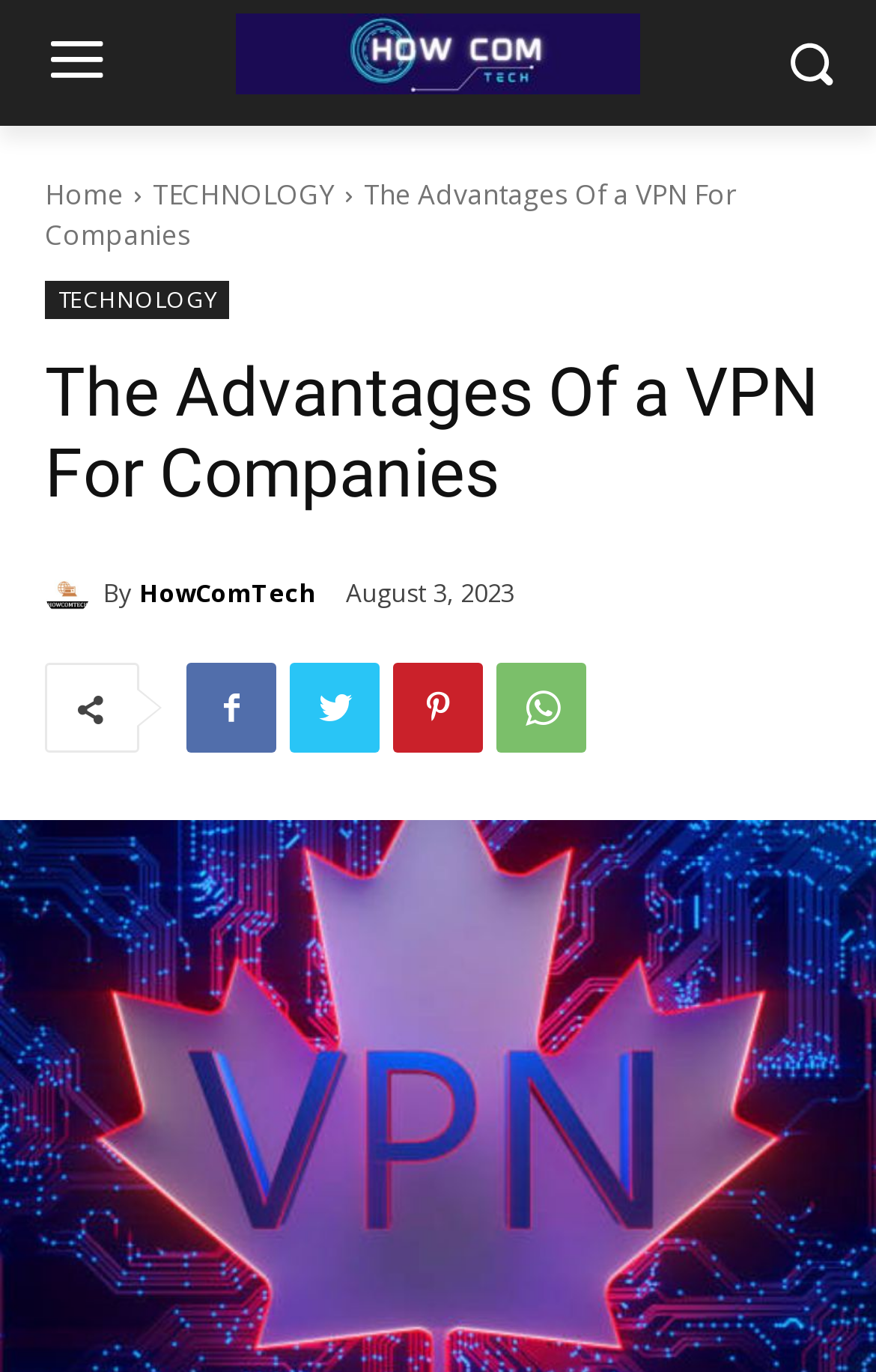Locate the bounding box coordinates of the element that should be clicked to fulfill the instruction: "Go to the home page".

[0.051, 0.128, 0.141, 0.156]